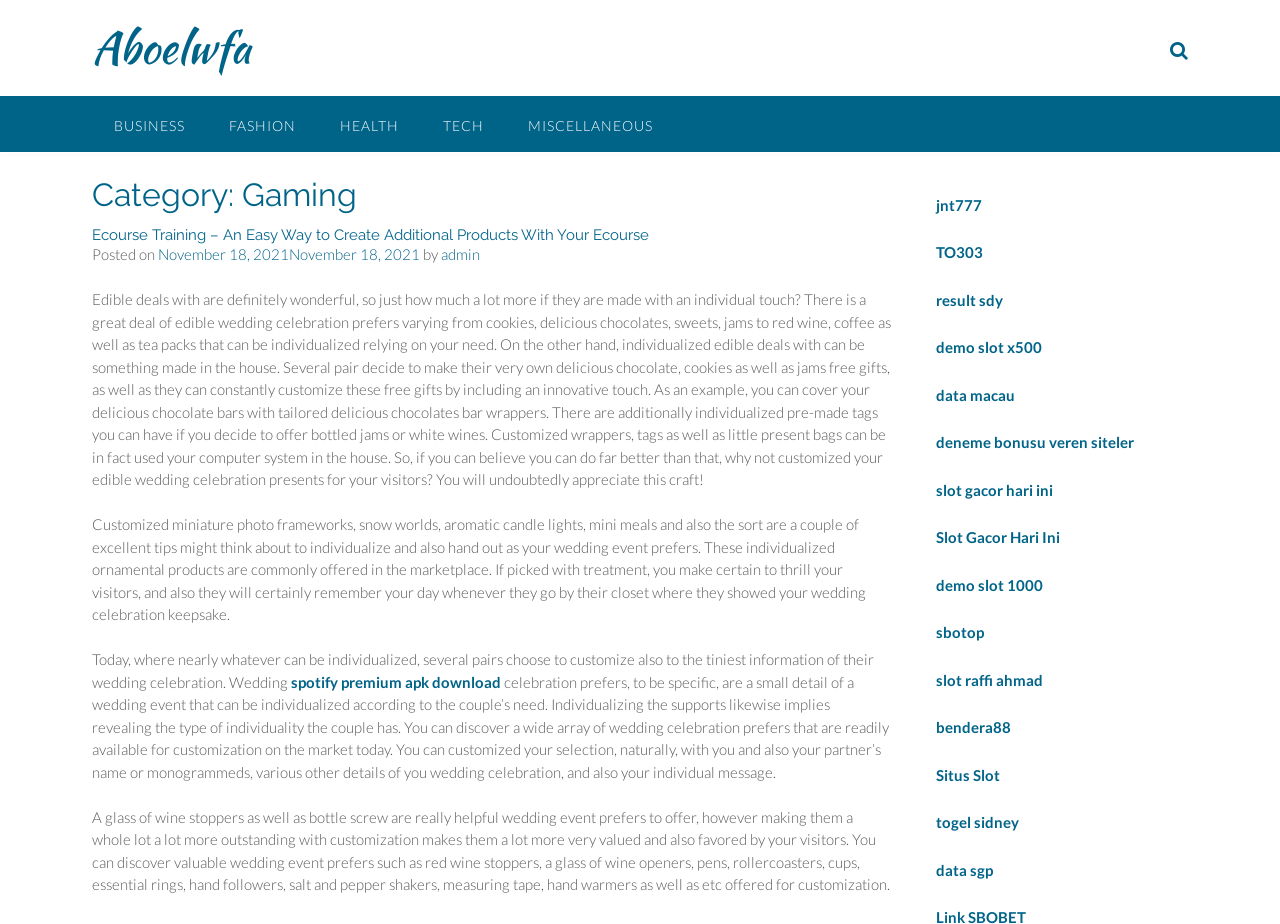What are the types of wedding favors mentioned in the article?
Using the image provided, answer with just one word or phrase.

edible deals, customized miniature photo frames, snow worlds, aromatic candle lights, mini meals